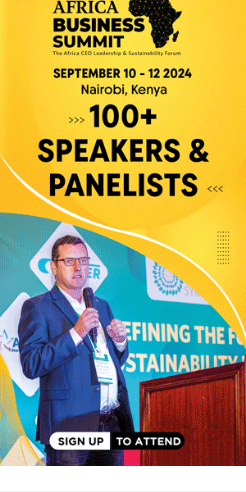Offer a detailed explanation of what is happening in the image.

The image promotes the **Africa Business Summit**, scheduled for **September 10-12, 2024** in **Nairobi, Kenya**. Featured prominently is the phrase "100+ SPEAKERS & PANELISTS," emphasizing the extensive lineup of experts set to share insights during the event. A speaker is depicted, presenting to an audience, highlighting the summit's focus on leadership and sustainability within the African context. Additional graphical elements enhance the design, while clear calls to action encourage viewers to sign up for attendance. The summit seeks to unite thought leaders to define the future of business in Africa.